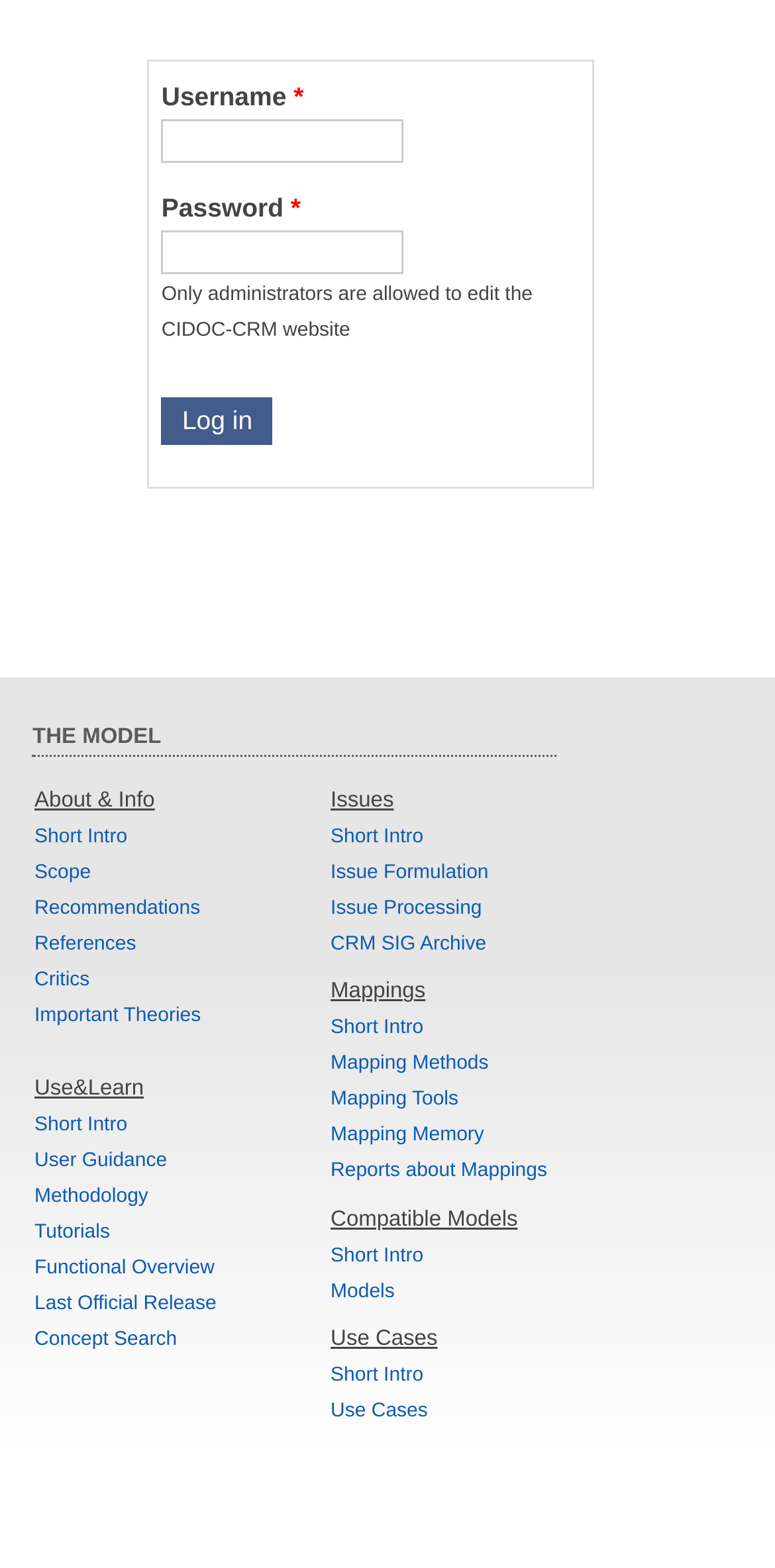Identify the bounding box coordinates of the element that should be clicked to fulfill this task: "Enter username". The coordinates should be provided as four float numbers between 0 and 1, i.e., [left, top, right, bottom].

[0.208, 0.076, 0.521, 0.104]